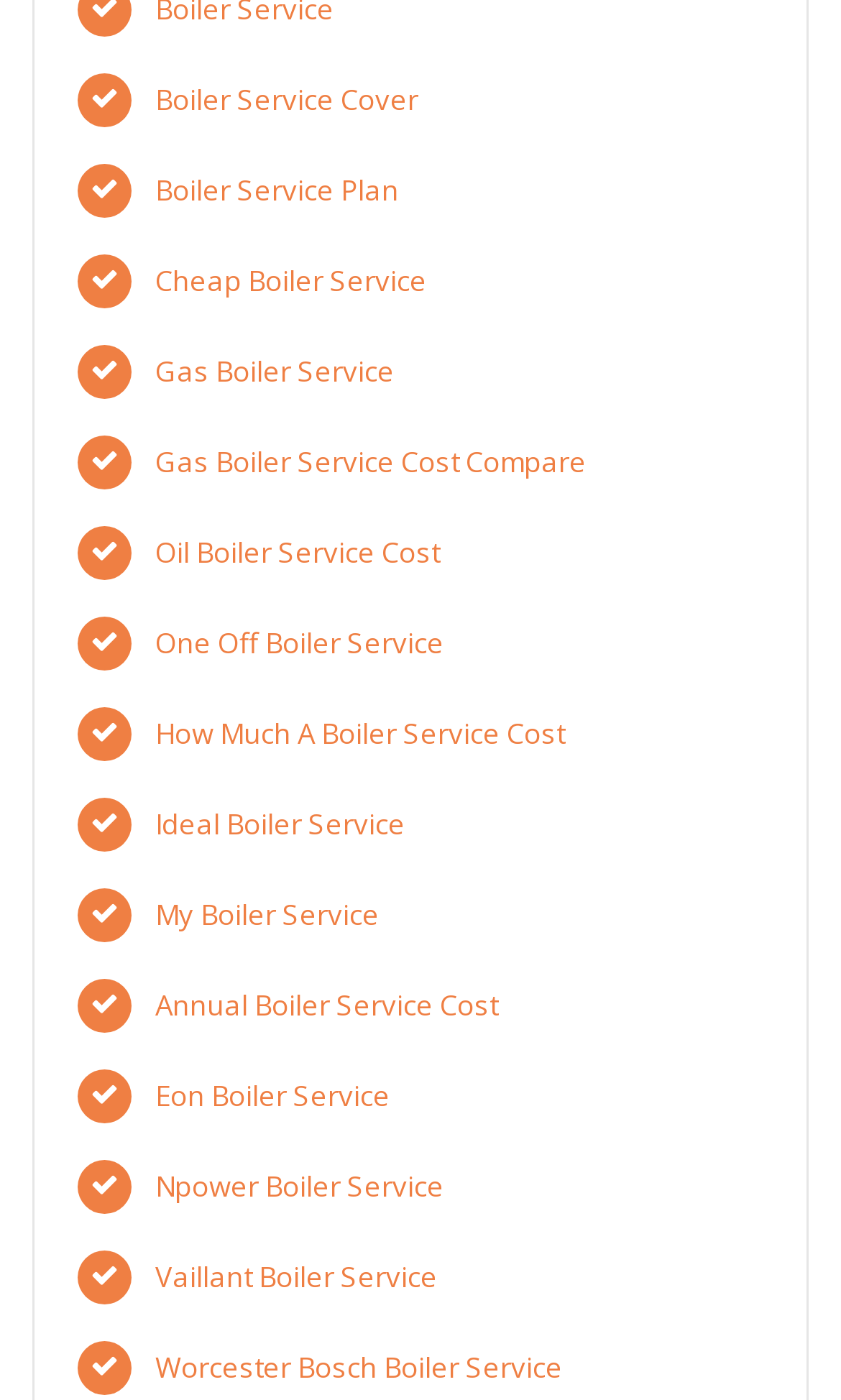Provide the bounding box coordinates for the UI element described in this sentence: "Menu". The coordinates should be four float values between 0 and 1, i.e., [left, top, right, bottom].

None